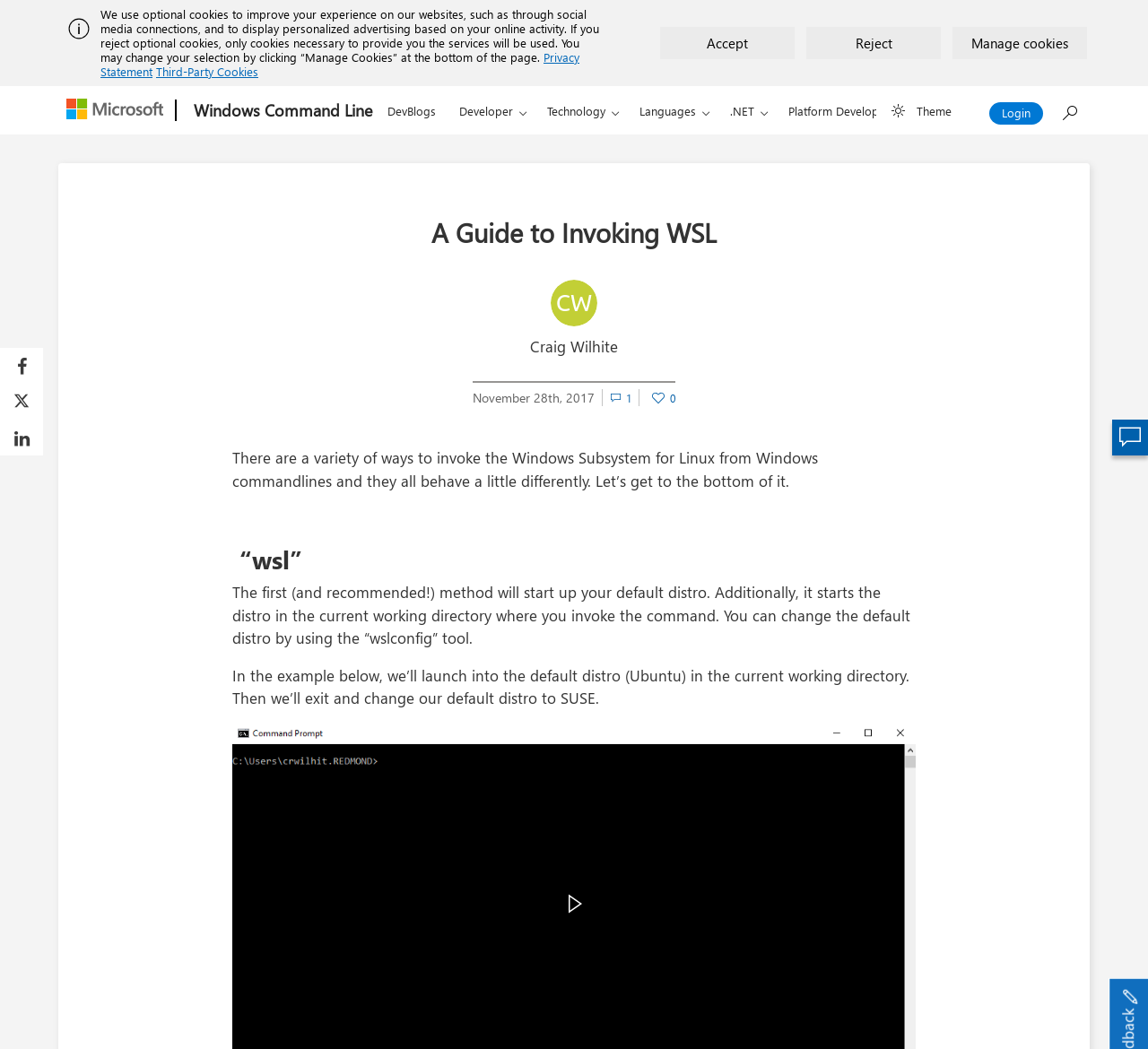Please analyze the image and provide a thorough answer to the question:
What is the purpose of the 'wslconfig' tool?

The purpose of the 'wslconfig' tool can be found by reading the static text element that describes its function, which is to change the default distro.